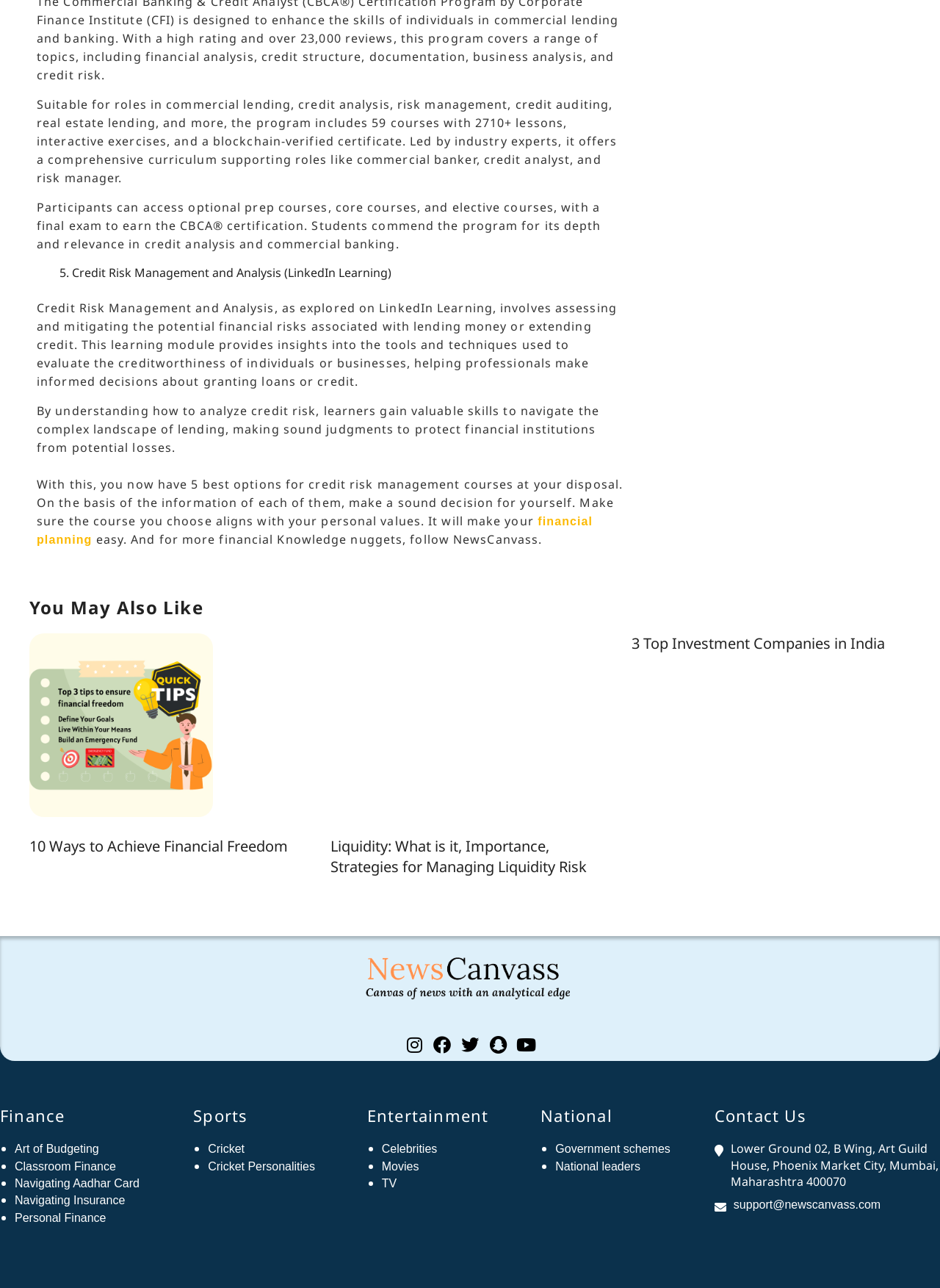Please identify the coordinates of the bounding box for the clickable region that will accomplish this instruction: "Read about liquidity risk management strategies".

[0.352, 0.492, 0.648, 0.693]